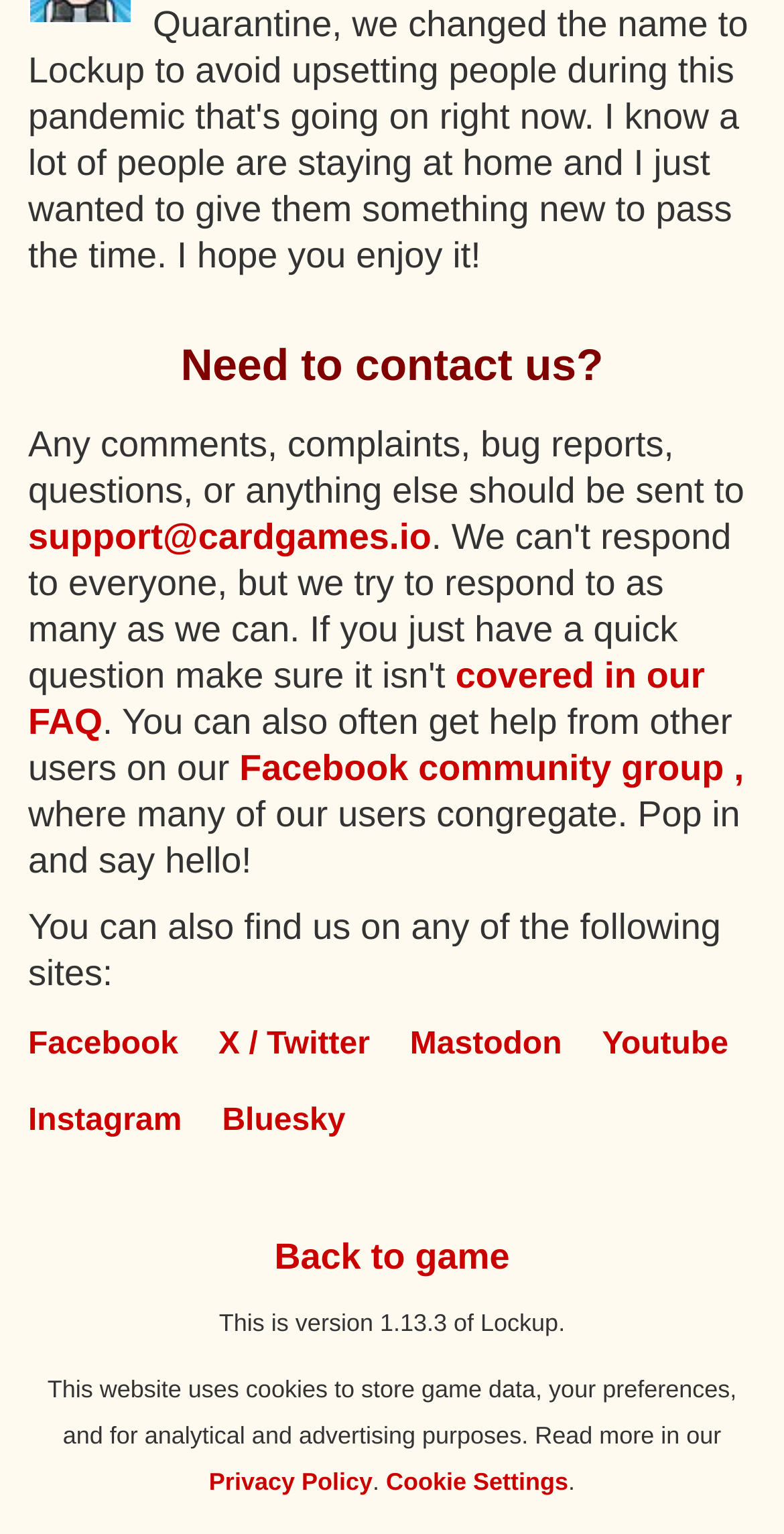Use a single word or phrase to answer this question: 
What is the contact email for comments and complaints?

support@cardgames.io